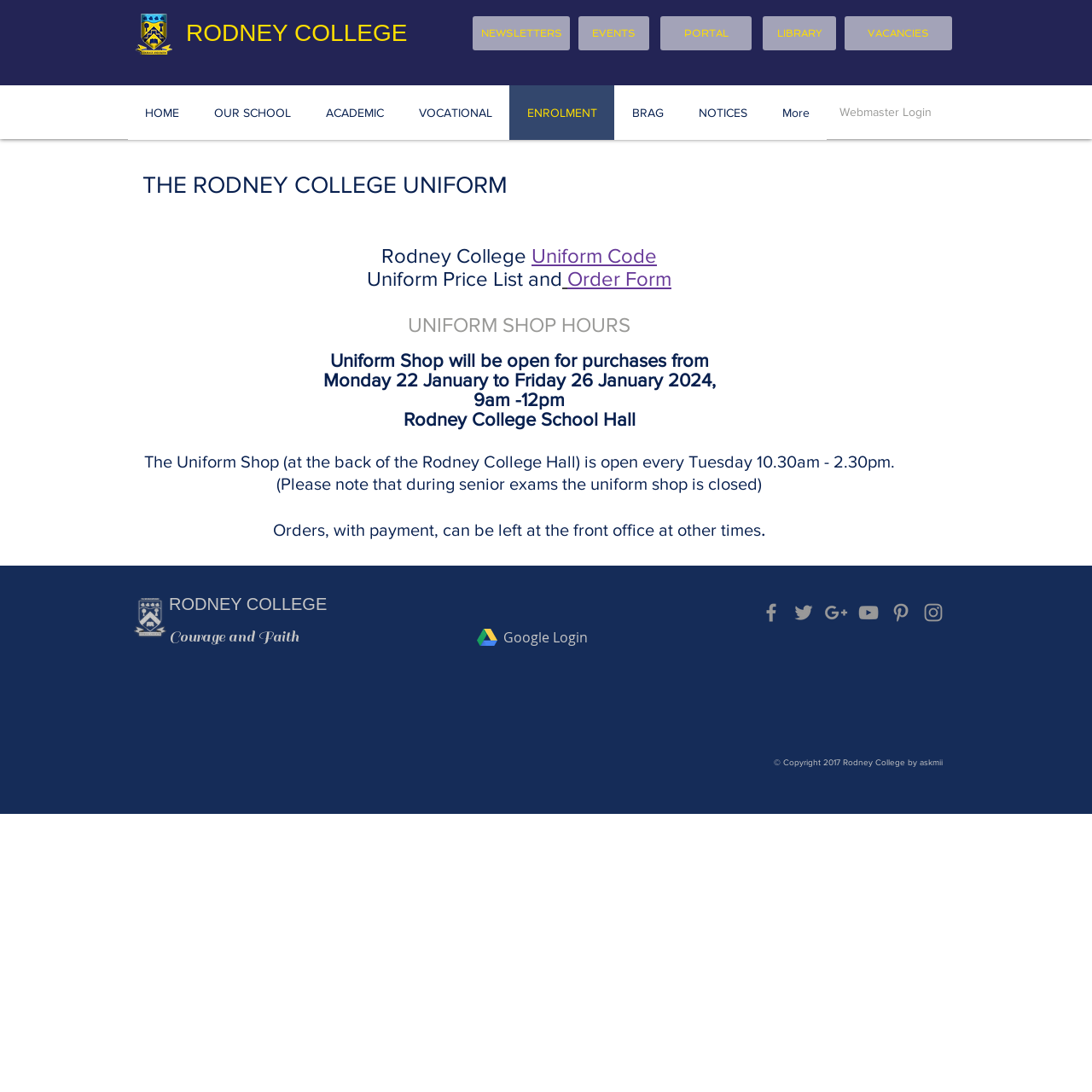Identify the bounding box coordinates of the region I need to click to complete this instruction: "Visit the LIBRARY".

[0.698, 0.015, 0.766, 0.046]